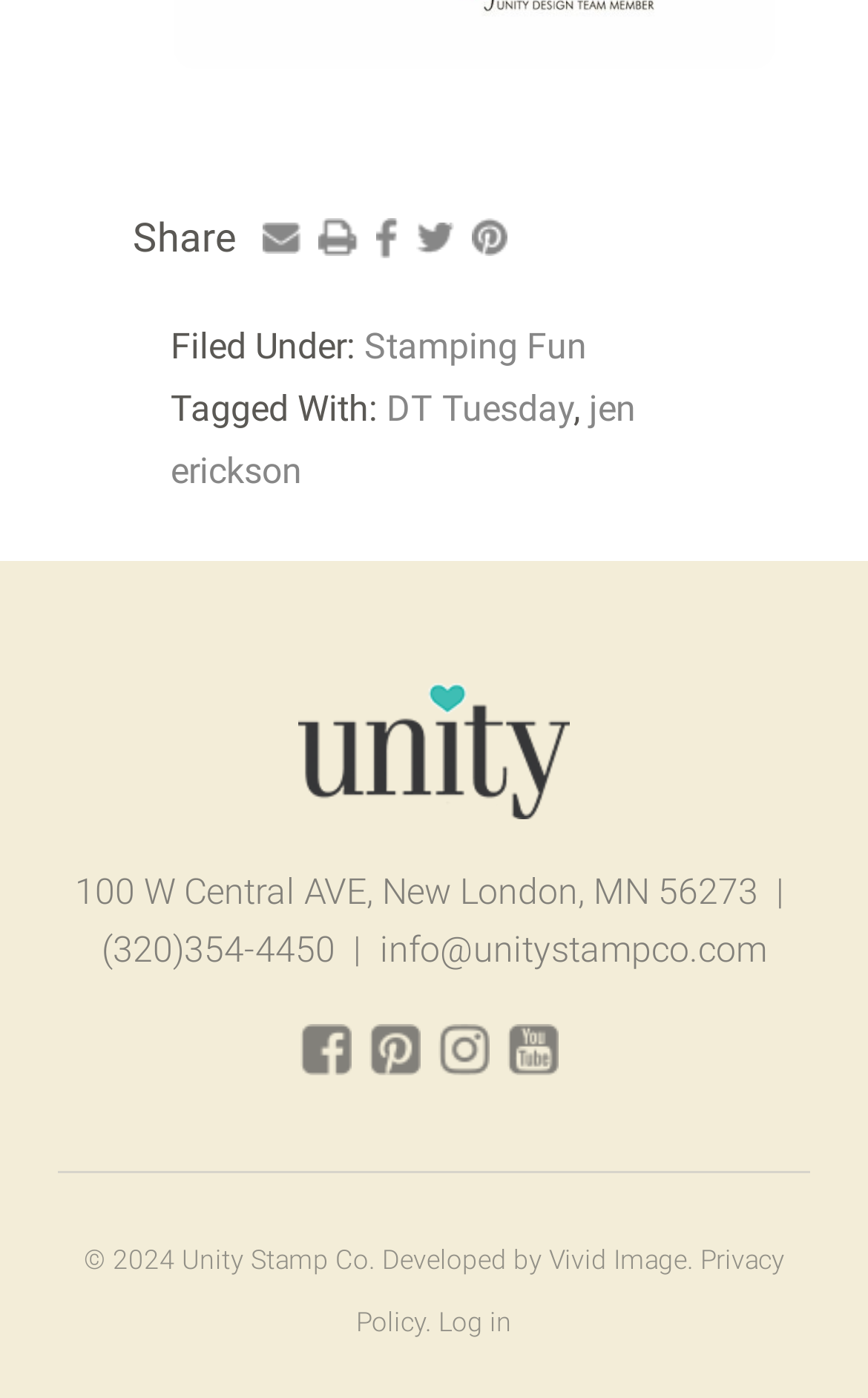Determine the bounding box coordinates of the clickable region to execute the instruction: "Call (320)354-4450". The coordinates should be four float numbers between 0 and 1, denoted as [left, top, right, bottom].

[0.117, 0.664, 0.386, 0.694]